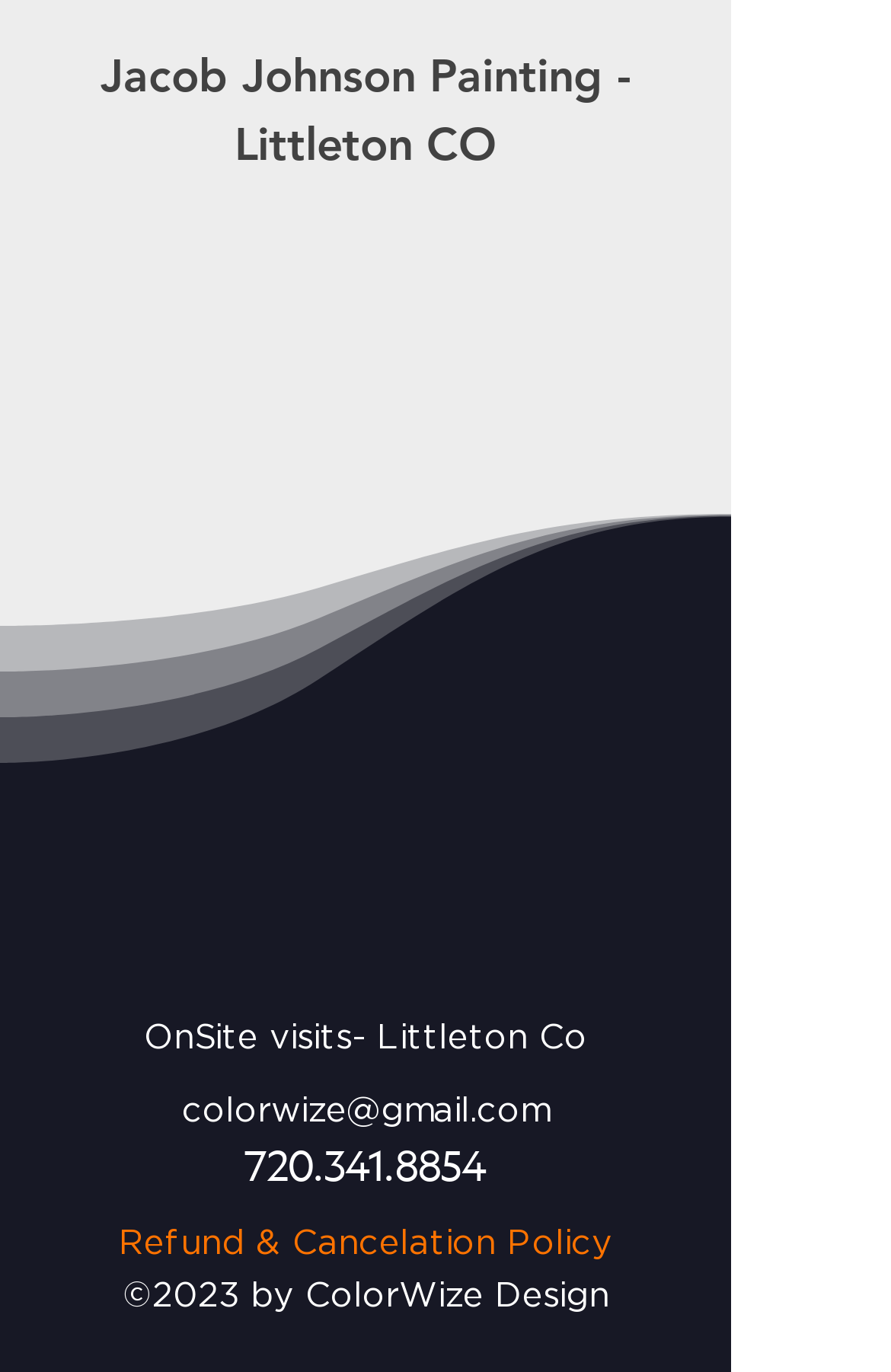Predict the bounding box for the UI component with the following description: "Tema Customizr".

None